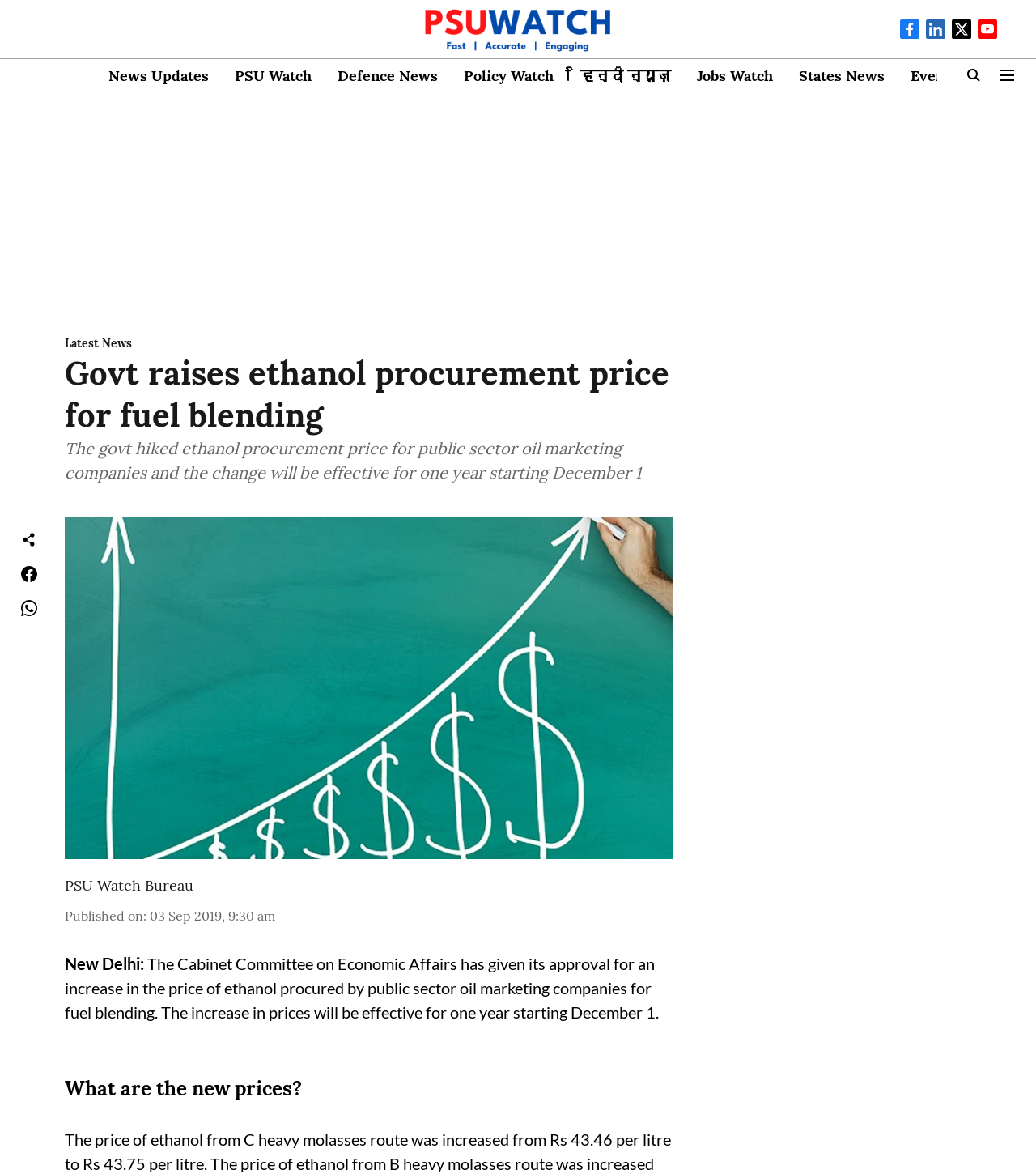Please determine the bounding box coordinates for the element with the description: "Defence News".

[0.326, 0.055, 0.423, 0.073]